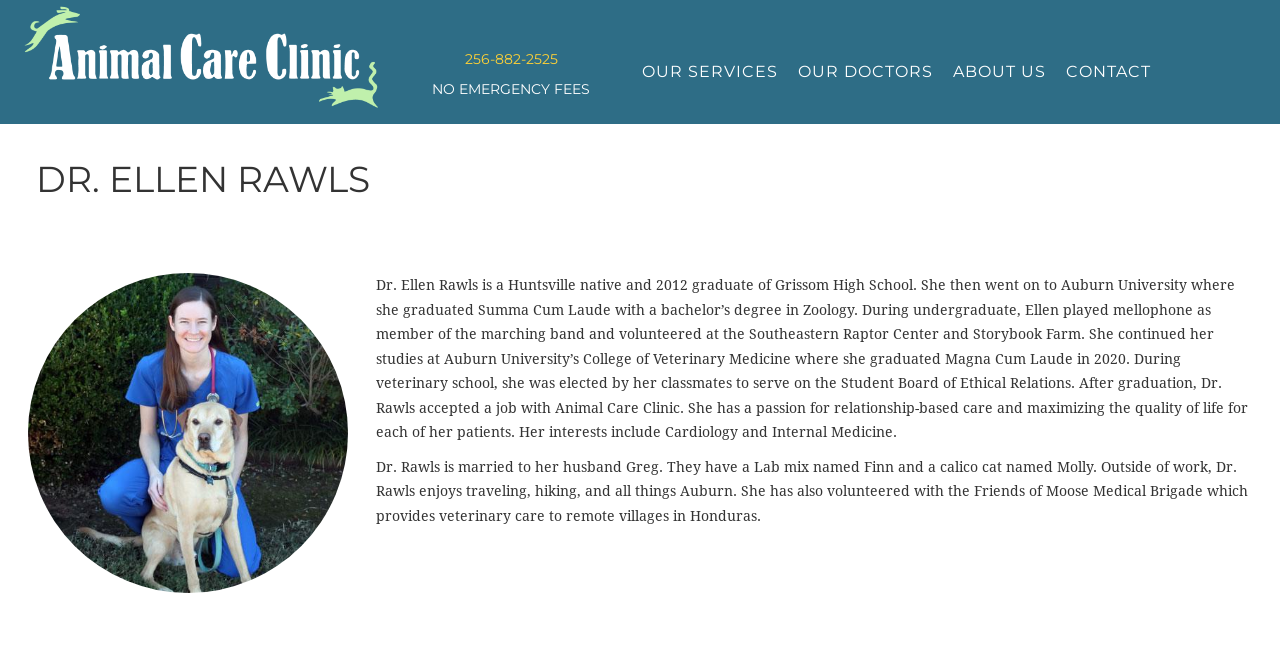Can you give a detailed response to the following question using the information from the image? What is the name of the organization Dr. Rawls volunteered with?

According to the webpage, Dr. Rawls has volunteered with the Friends of Moose Medical Brigade, which provides veterinary care to remote villages in Honduras.